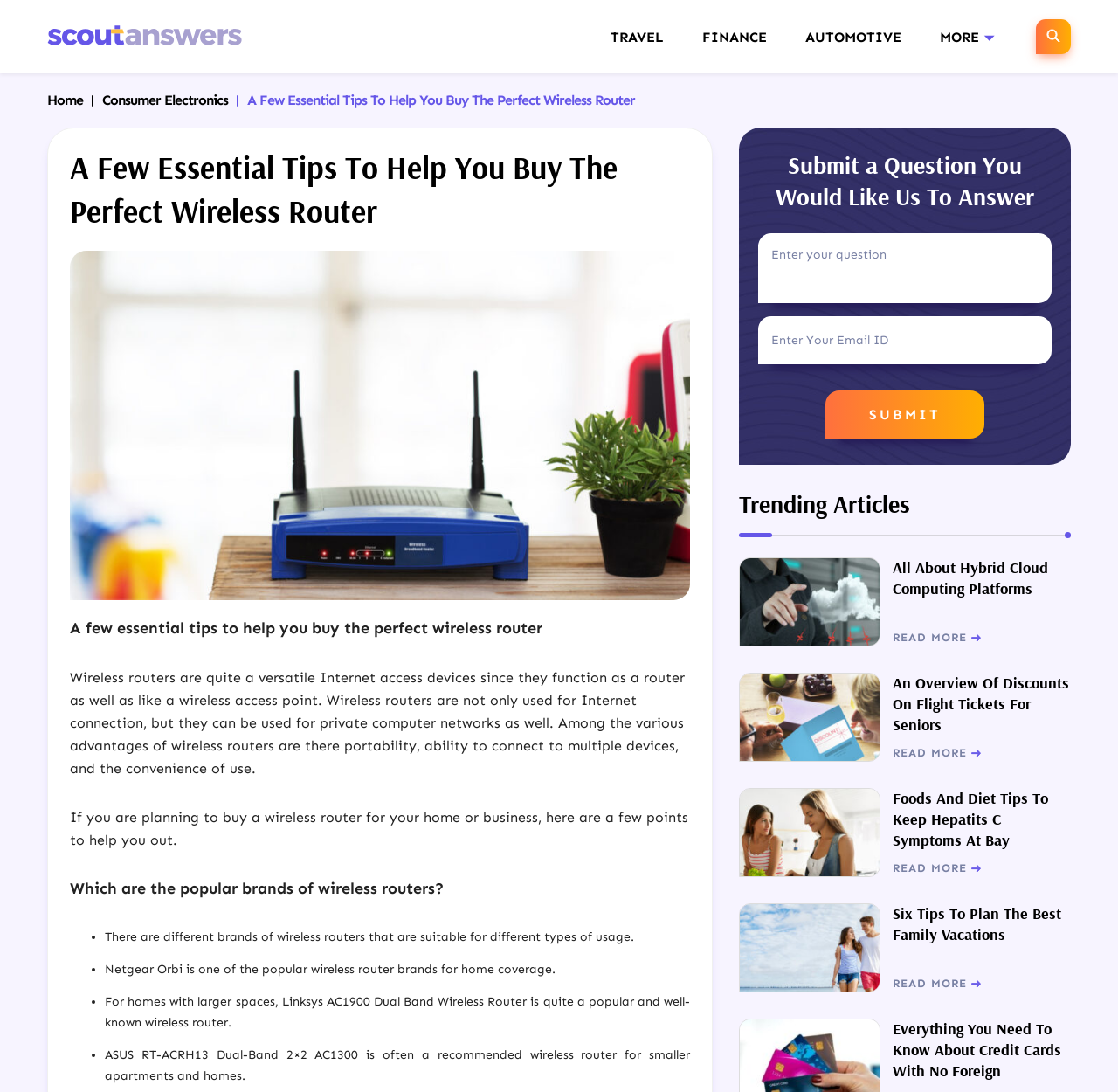Find the bounding box coordinates for the area that must be clicked to perform this action: "Click the 'Markets & Asset Classes' link".

None